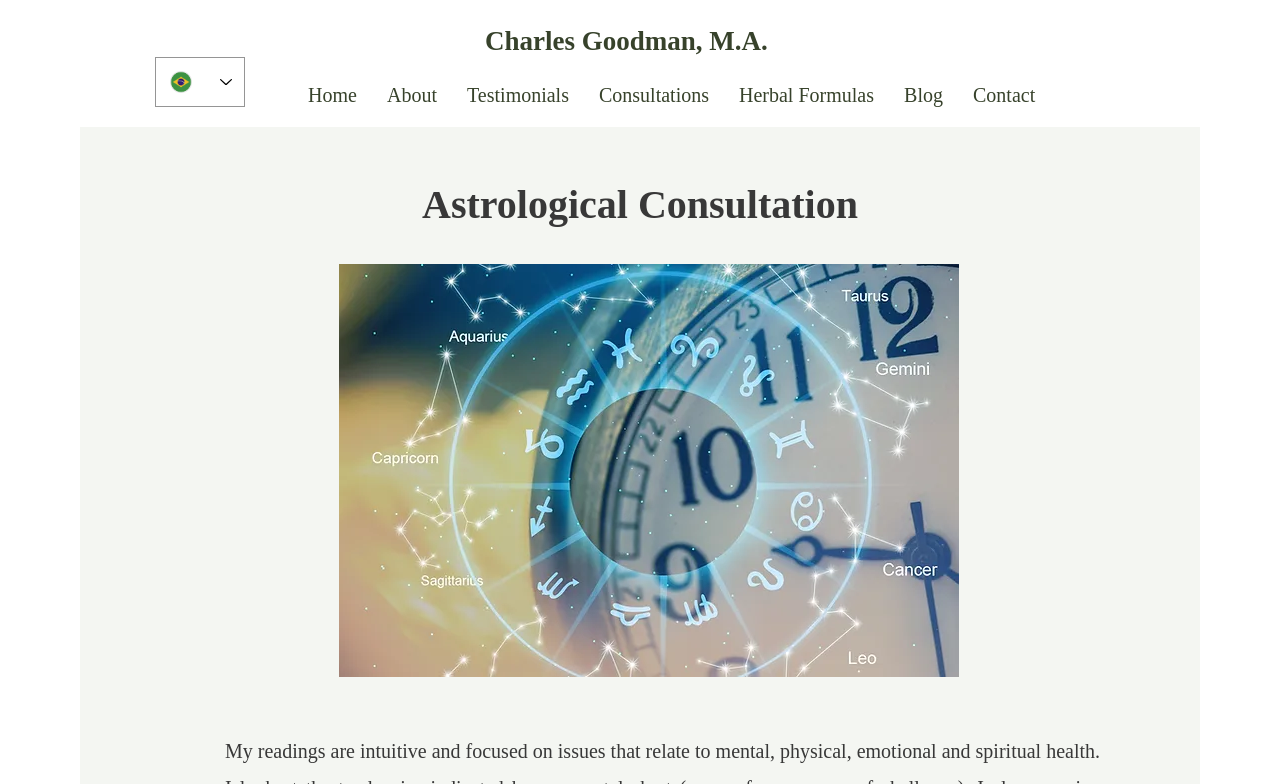Using the element description: "Herbal Formulas", determine the bounding box coordinates for the specified UI element. The coordinates should be four float numbers between 0 and 1, [left, top, right, bottom].

[0.566, 0.103, 0.695, 0.136]